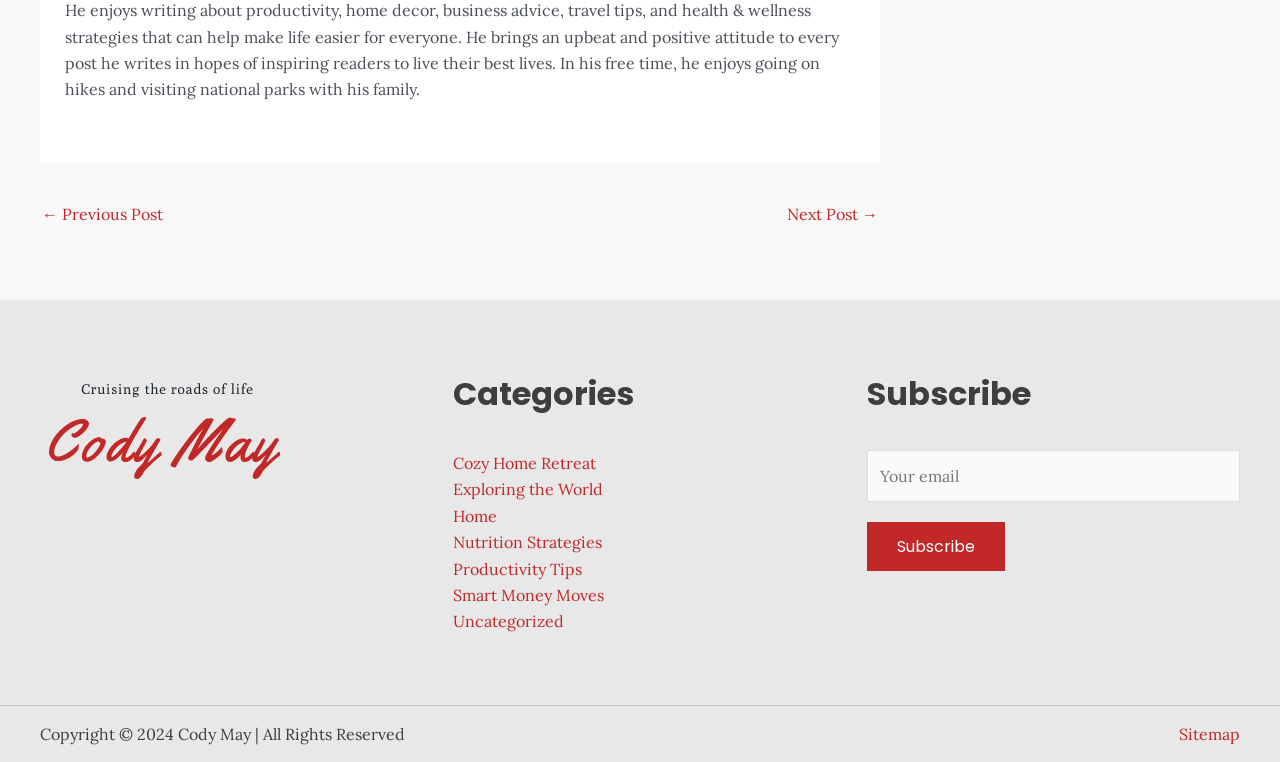Based on the image, please elaborate on the answer to the following question:
What is the logo of the website?

The logo of the website is 'codymay-logo' which is an image element located at the top left corner of the webpage, with a bounding box coordinate of [0.031, 0.486, 0.228, 0.639].